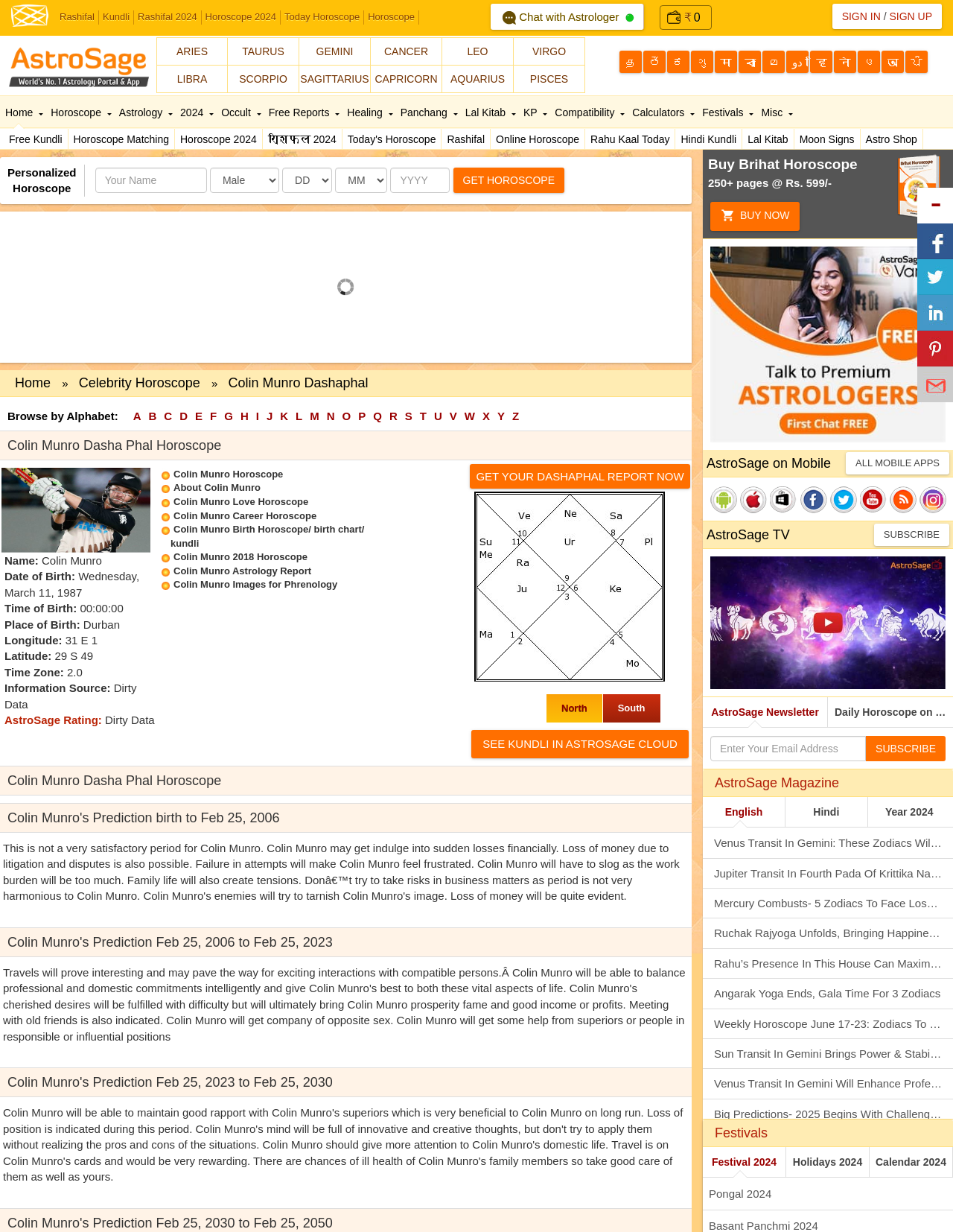Analyze the image and provide a detailed answer to the question: What is the purpose of the input fields below the 'Personalized Horoscope' heading?

The input fields below the 'Personalized Horoscope' heading, including 'Name', 'Date', 'Month', and 'Year', are likely used to collect user input for generating a personalized horoscope. The user is expected to enter their details, and the webpage will then provide a customized horoscope based on the input.